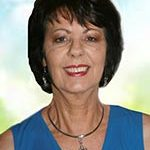What color is Marilyn French's top?
Offer a detailed and full explanation in response to the question.

The caption explicitly states that Marilyn French is dressed in a vibrant blue top, which suggests that the top is a prominent and noticeable aspect of her attire.